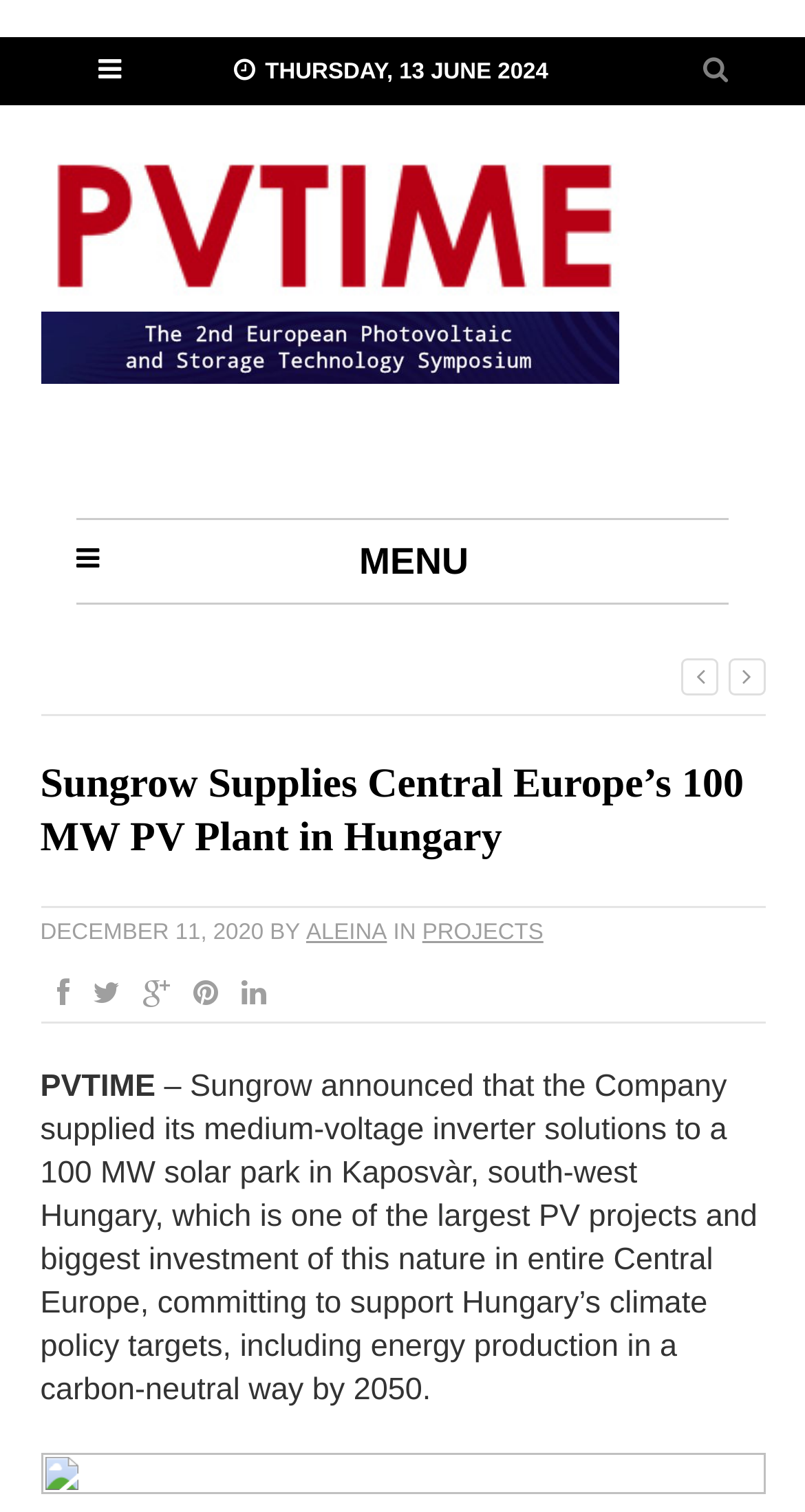Identify the bounding box for the described UI element. Provide the coordinates in (top-left x, top-left y, bottom-right x, bottom-right y) format with values ranging from 0 to 1: parent_node: THURSDAY, 13 JUNE 2024

[0.096, 0.025, 0.15, 0.068]